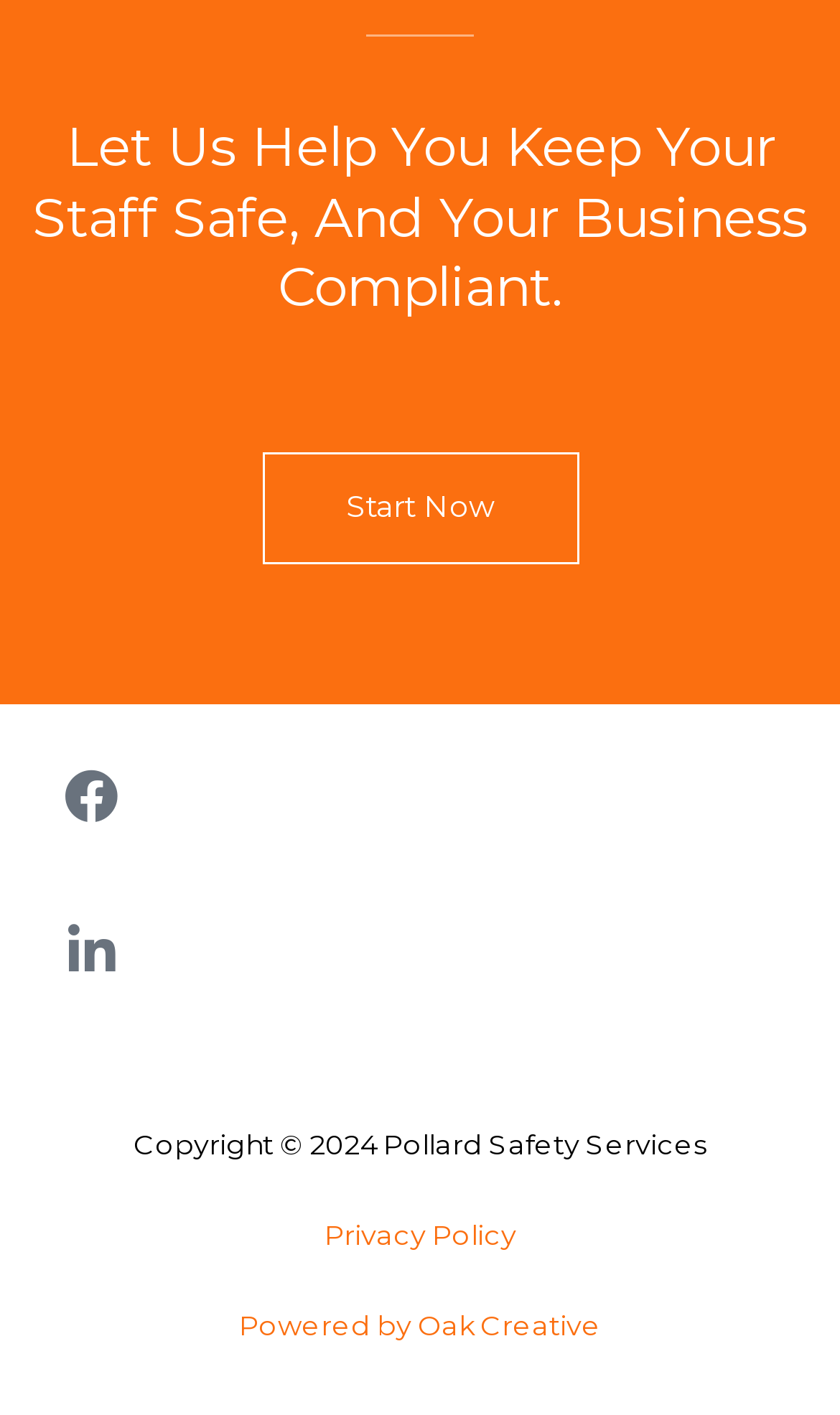Reply to the question with a brief word or phrase: What is the company name?

Pollard Safety Services